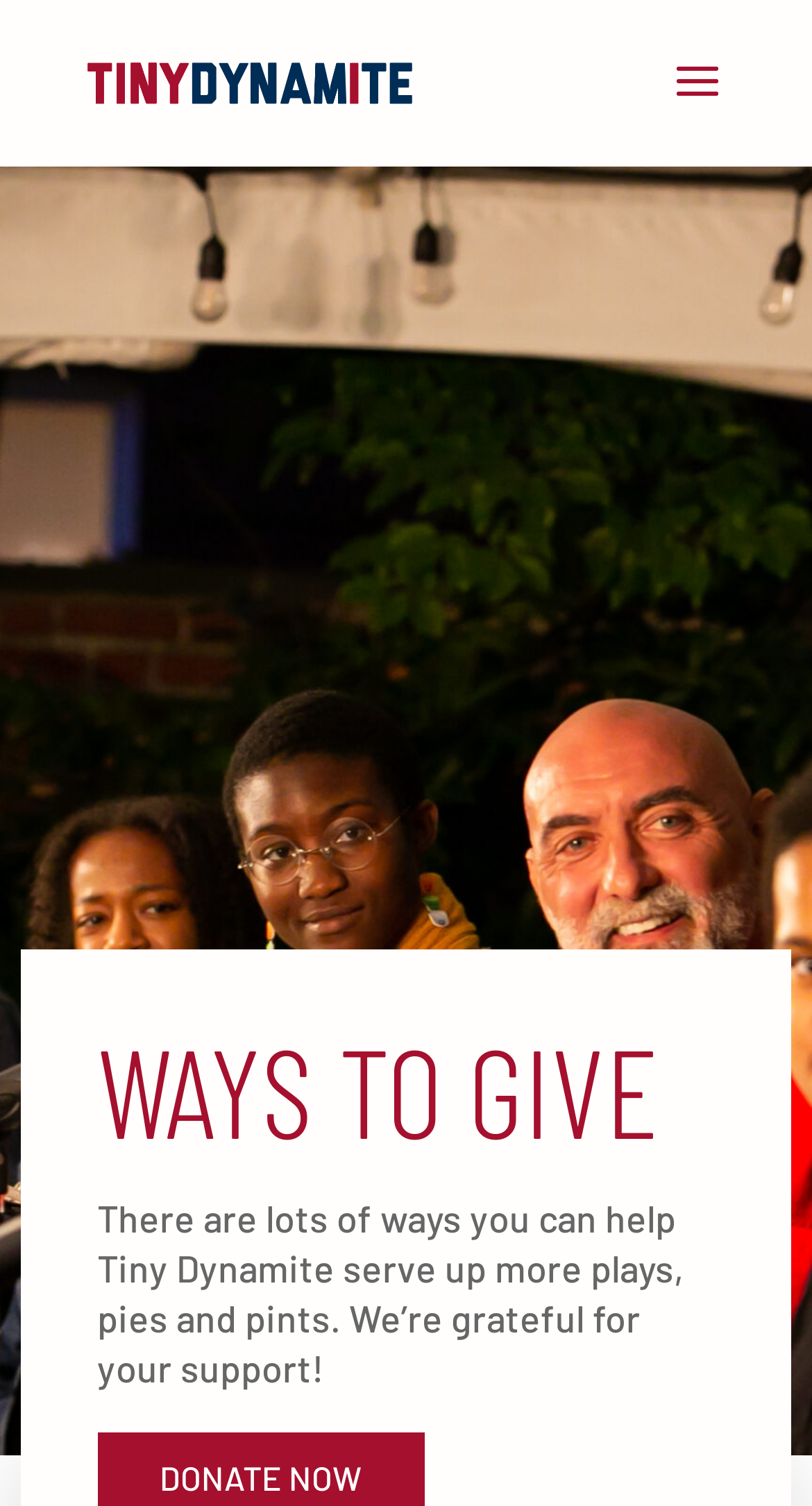Using the provided description: "alt="Tiny Dynamite"", find the bounding box coordinates of the corresponding UI element. The output should be four float numbers between 0 and 1, in the format [left, top, right, bottom].

[0.108, 0.039, 0.508, 0.065]